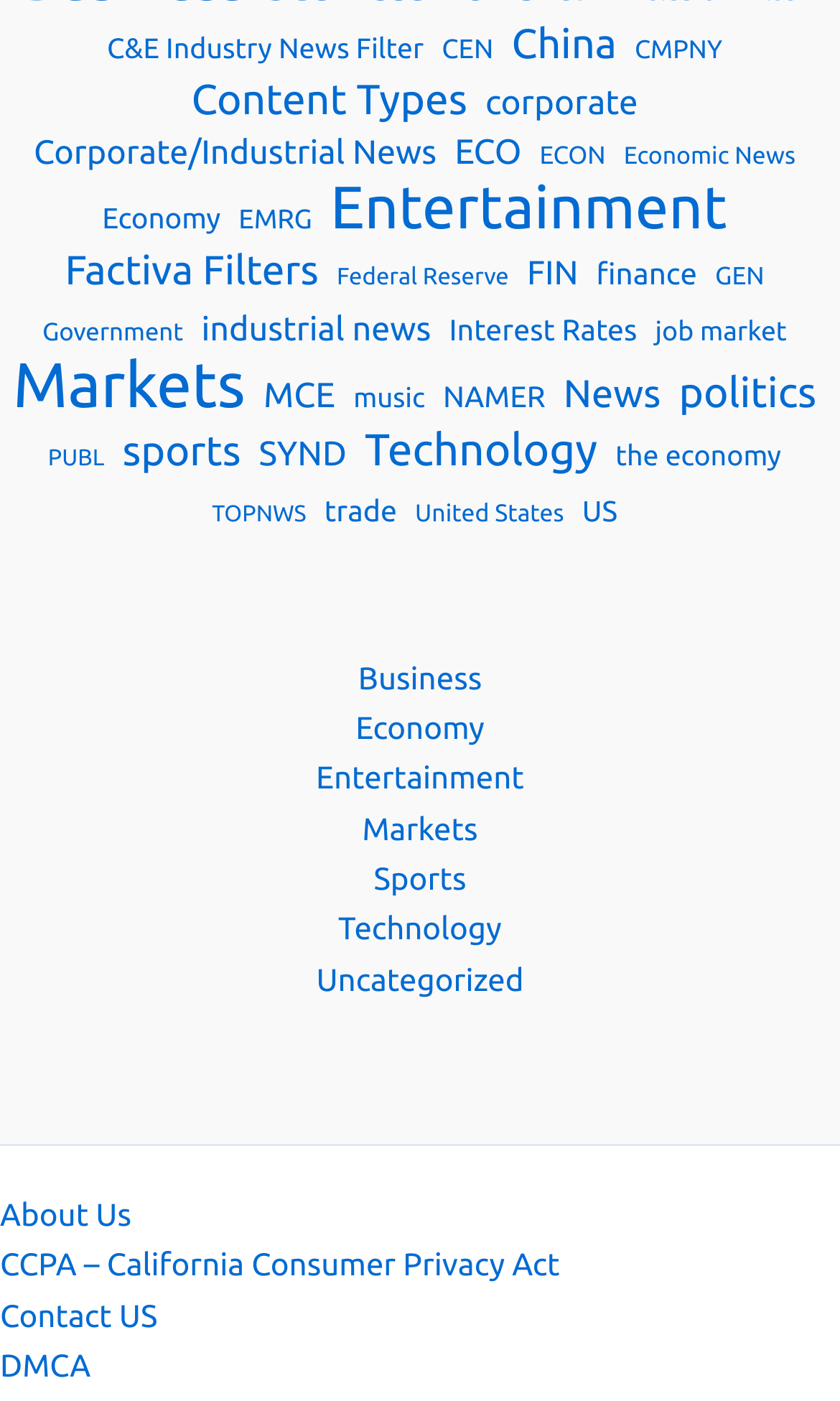What is the category with the most items?
Relying on the image, give a concise answer in one word or a brief phrase.

Entertainment